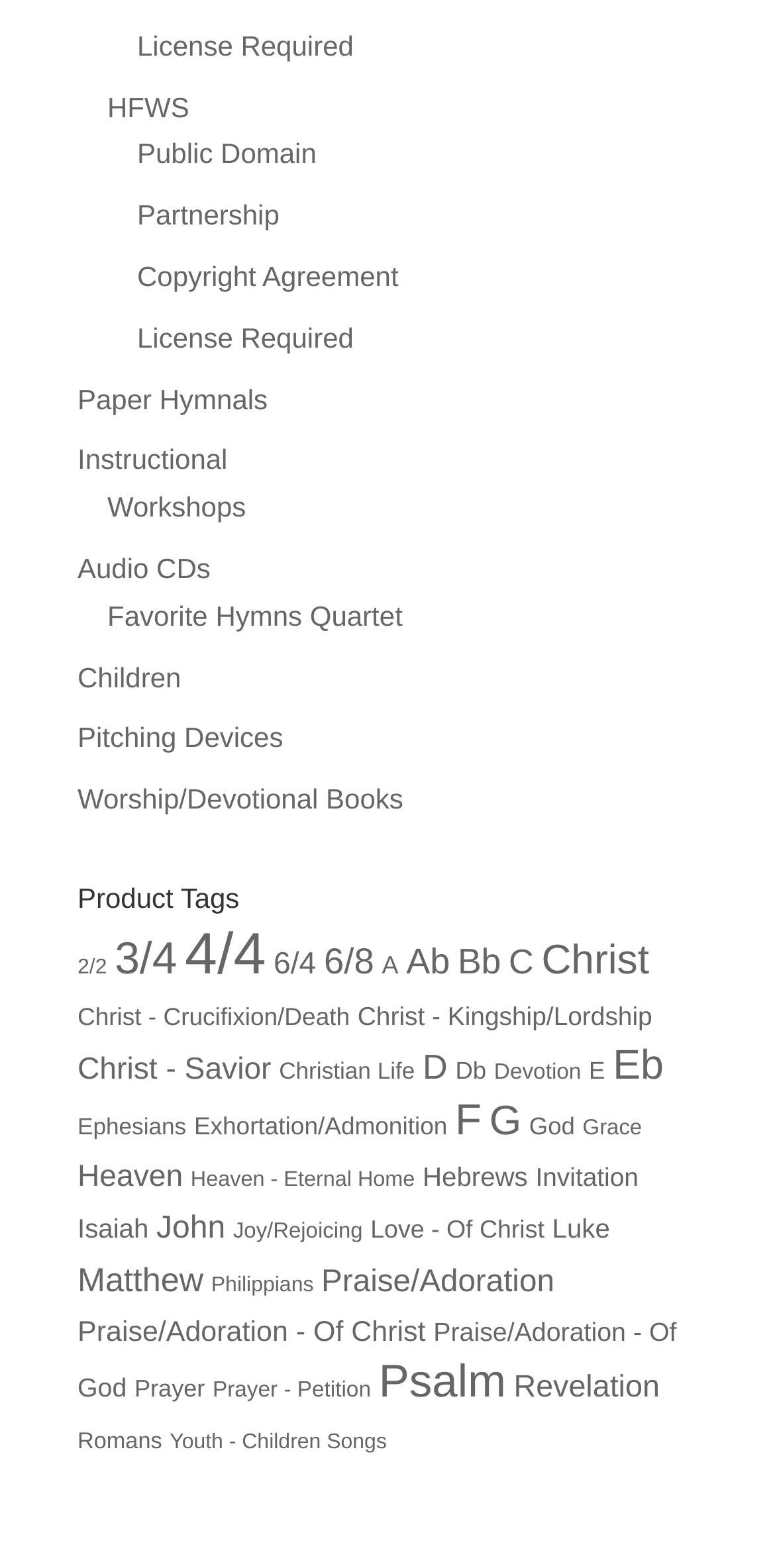Answer the question in a single word or phrase:
How many links are under the heading 'Product Tags'?

30